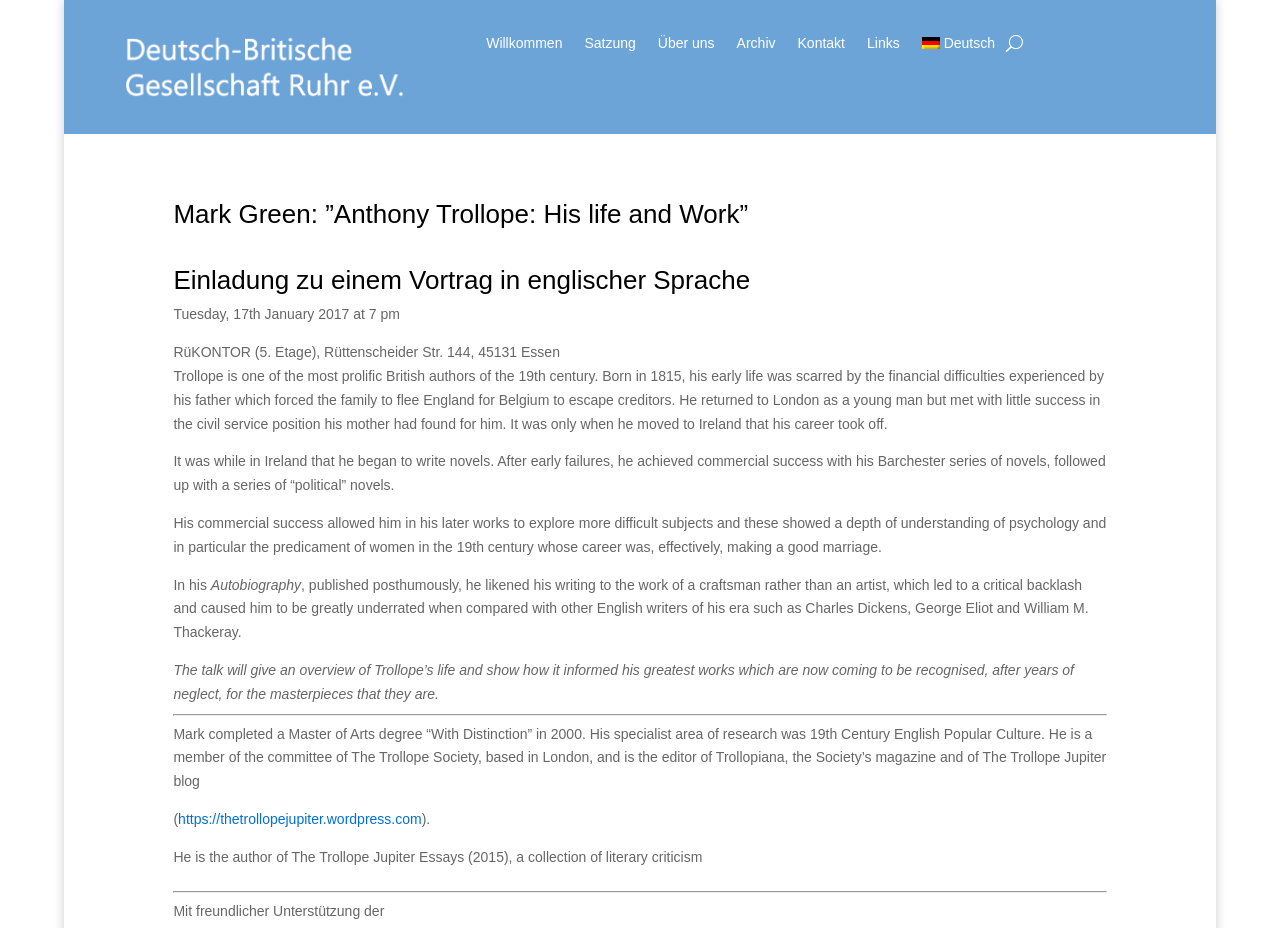Provide the bounding box coordinates of the section that needs to be clicked to accomplish the following instruction: "Click the 'Willkommen' link."

[0.38, 0.039, 0.439, 0.063]